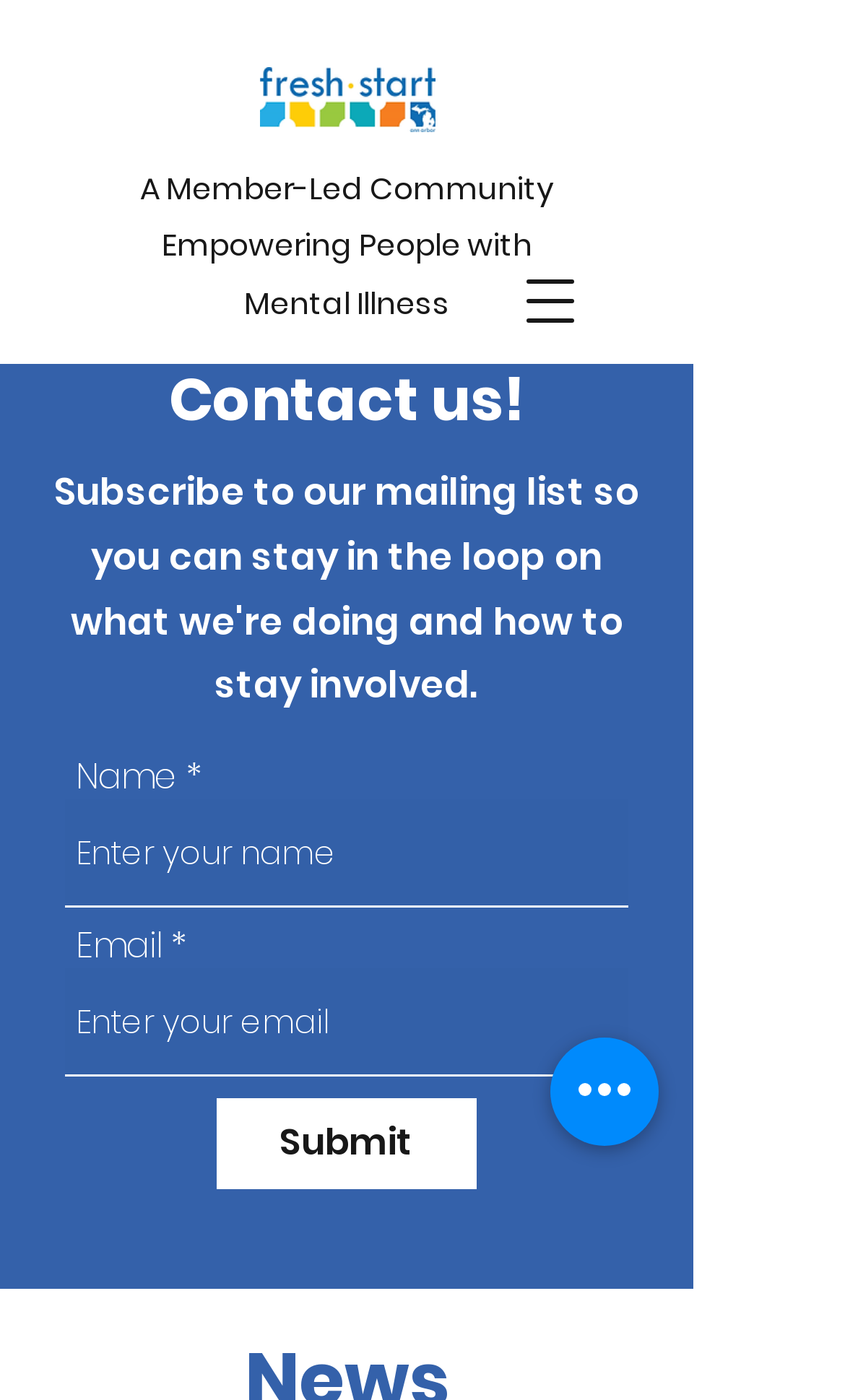Using the webpage screenshot and the element description name="name" placeholder="Enter your name", determine the bounding box coordinates. Specify the coordinates in the format (top-left x, top-left y, bottom-right x, bottom-right y) with values ranging from 0 to 1.

[0.077, 0.571, 0.744, 0.649]